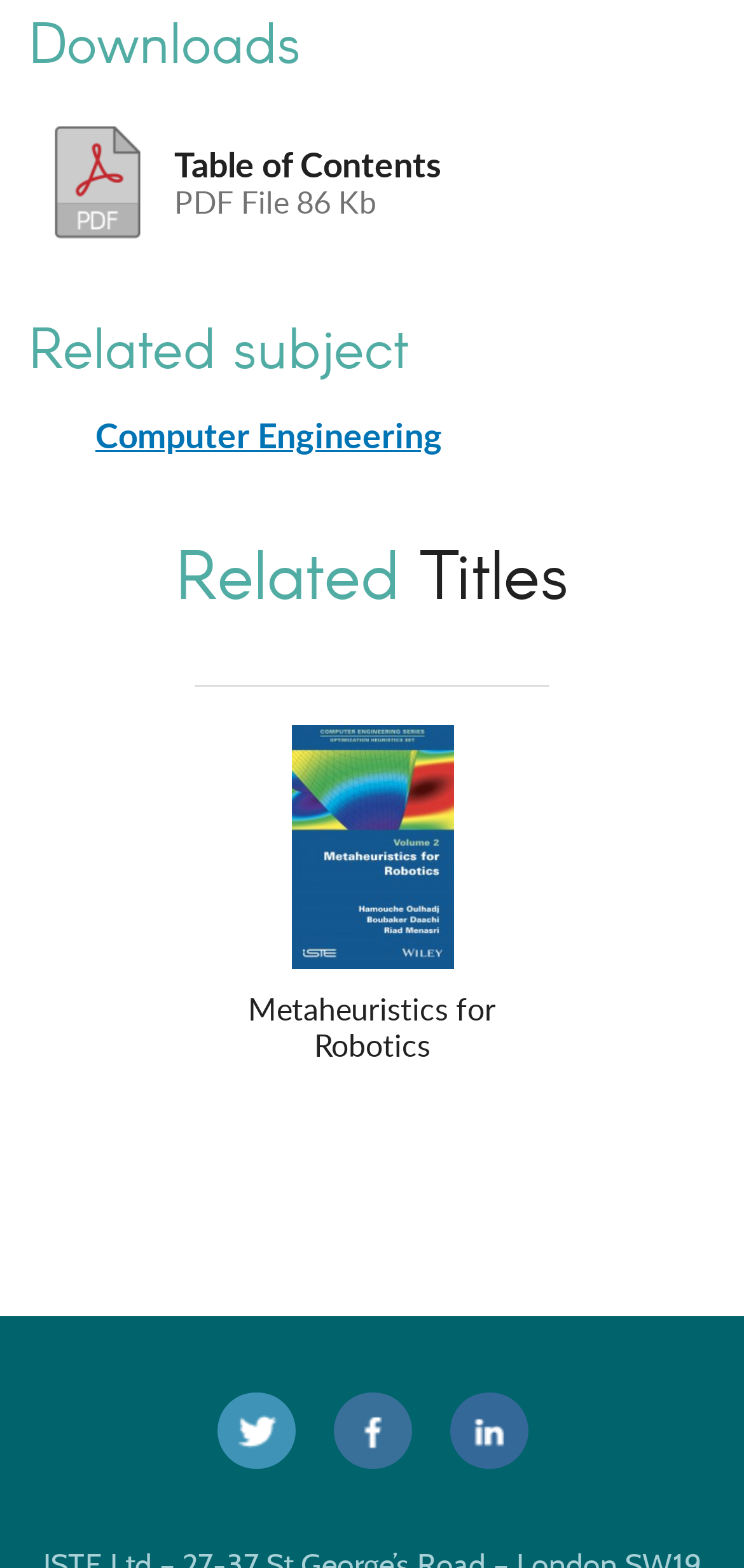What is the file type of the downloadable file?
Using the visual information, respond with a single word or phrase.

PDF